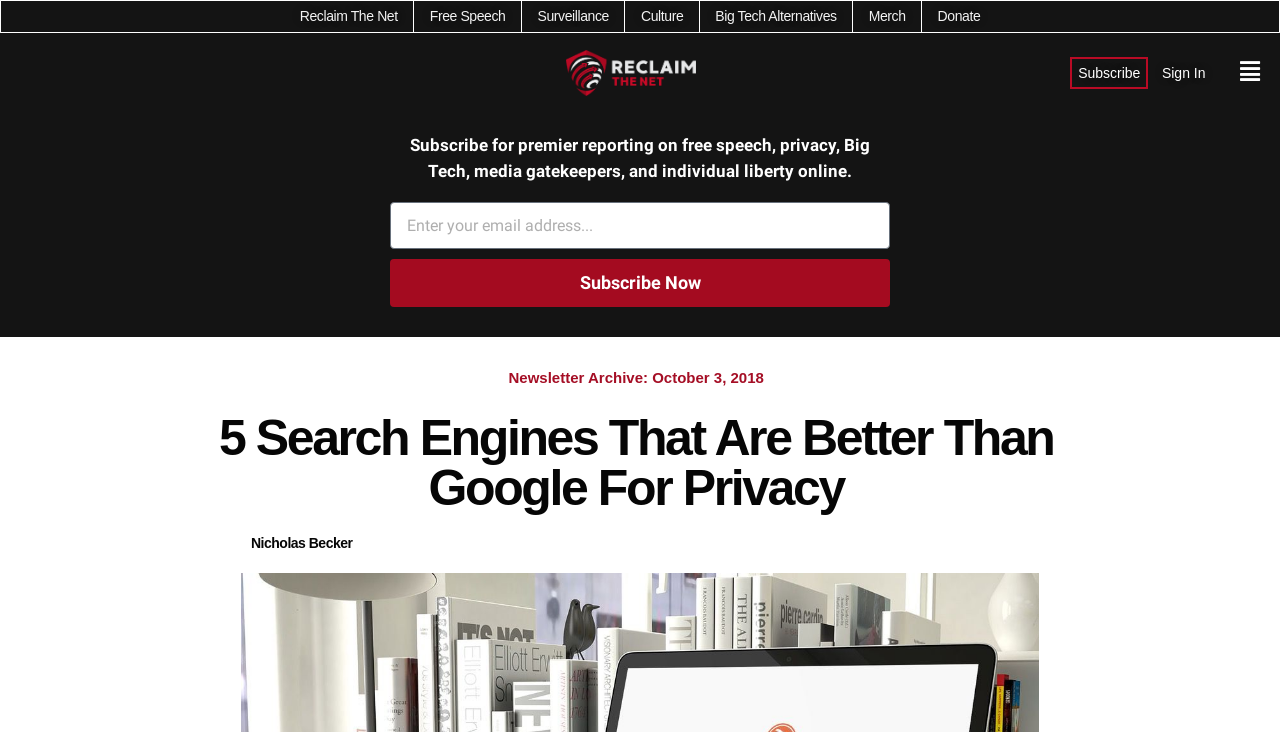What is the topic of the article on this webpage?
Refer to the image and give a detailed response to the question.

I read the main heading of the webpage, which says '5 Search Engines That Are Better Than Google For Privacy'. This suggests that the topic of the article is private search engines.